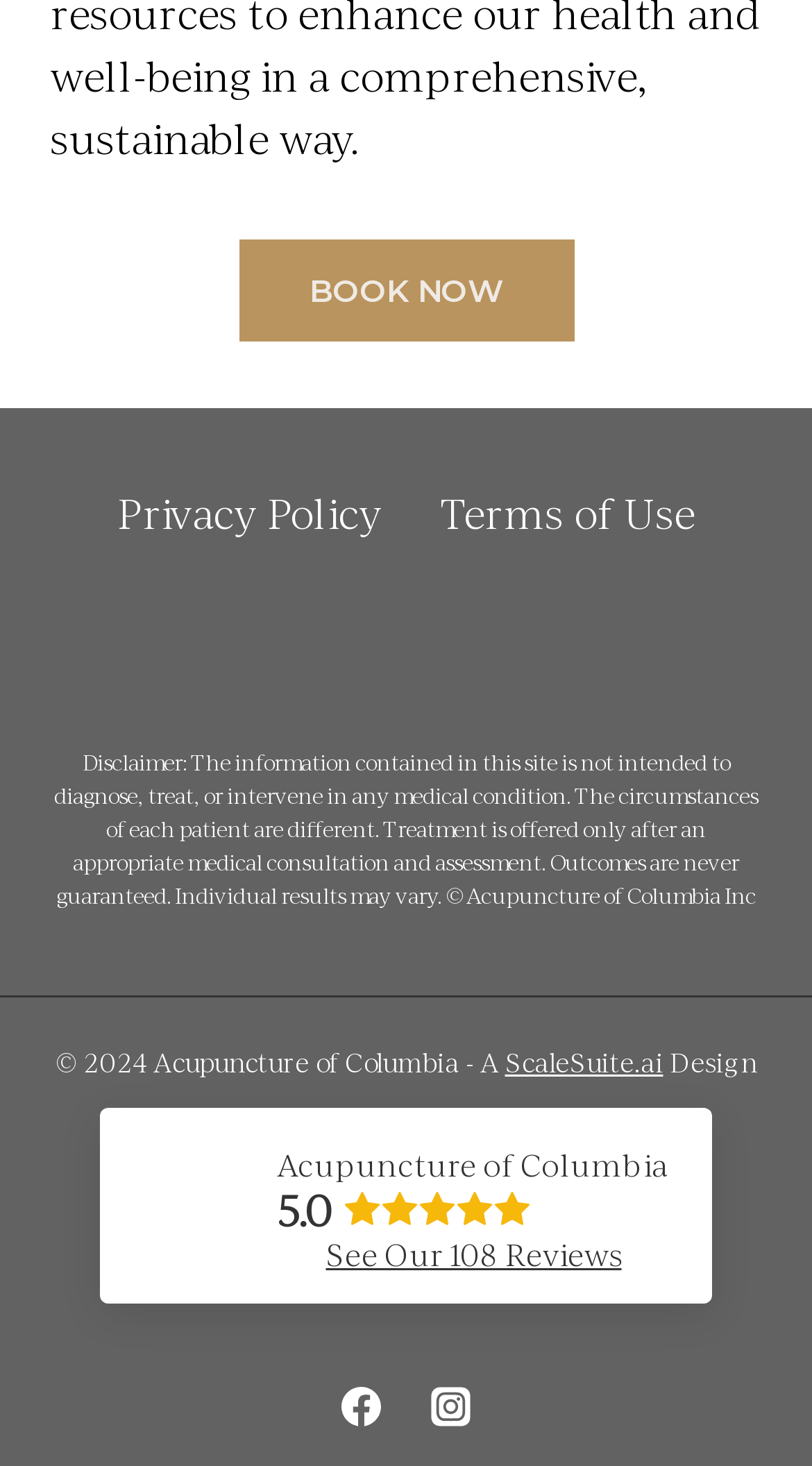Determine the bounding box for the UI element as described: "ScaleSuite.ai". The coordinates should be represented as four float numbers between 0 and 1, formatted as [left, top, right, bottom].

[0.622, 0.714, 0.817, 0.735]